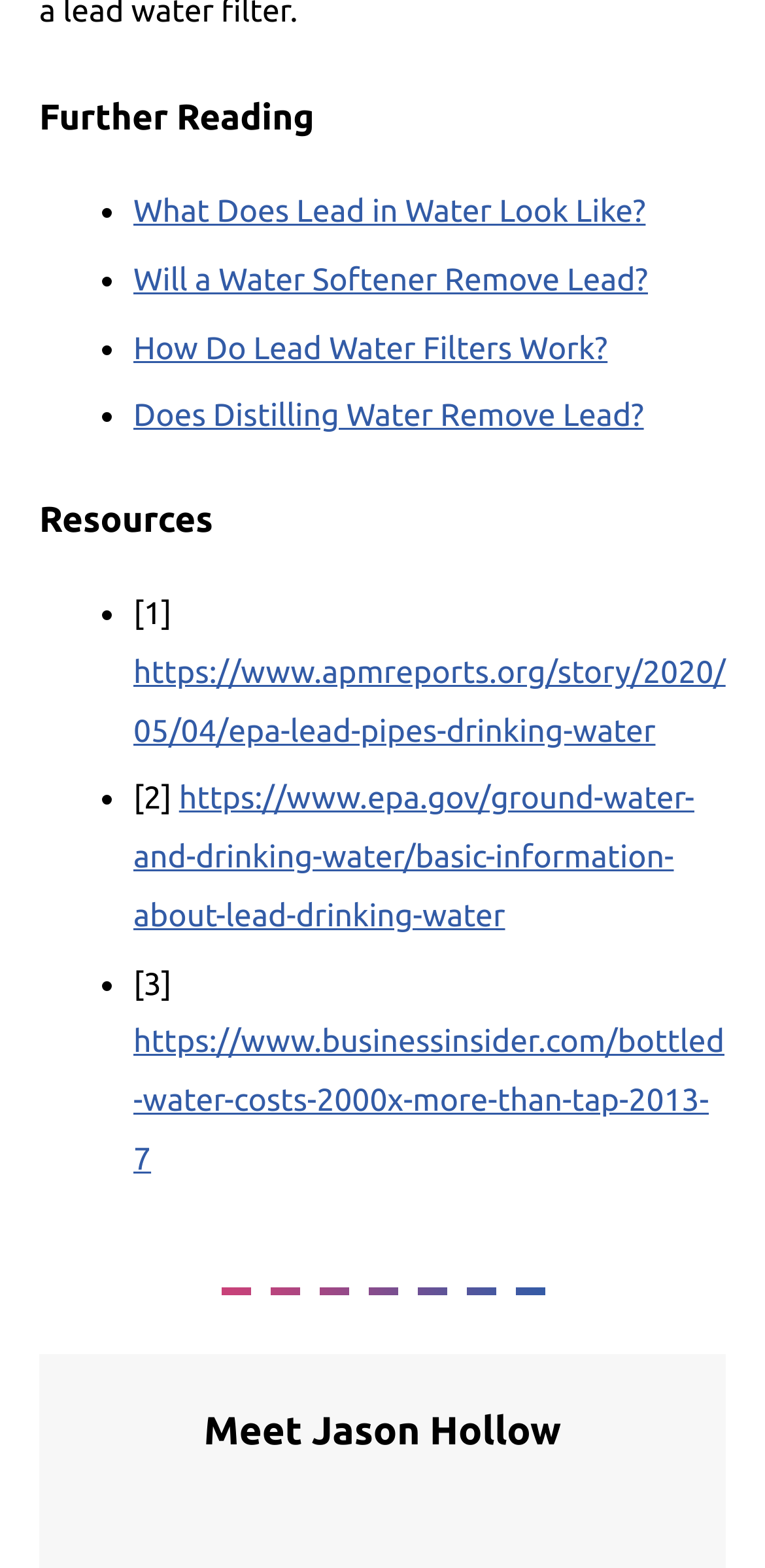Locate the UI element that matches the description https://www.epa.gov/ground-water-and-drinking-water/basic-information-about-lead-drinking-water in the webpage screenshot. Return the bounding box coordinates in the format (top-left x, top-left y, bottom-right x, bottom-right y), with values ranging from 0 to 1.

[0.174, 0.499, 0.908, 0.596]